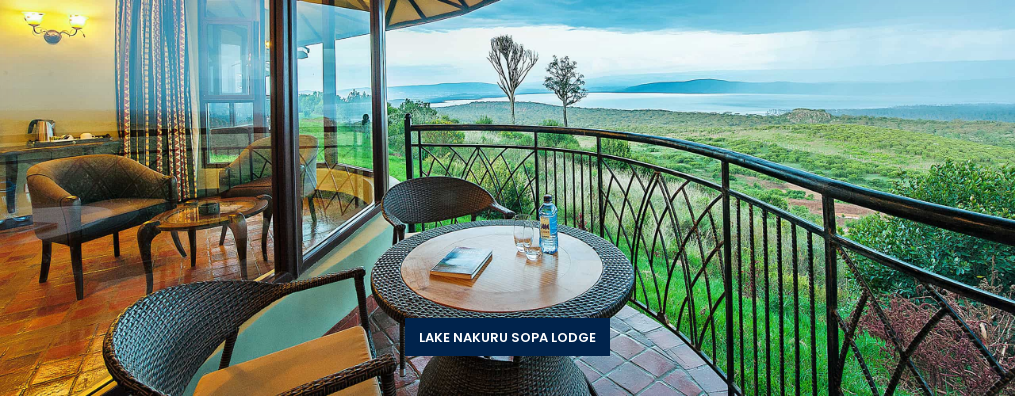Answer the question using only a single word or phrase: 
What is the atmosphere reflected in the setting?

Tranquility and luxury